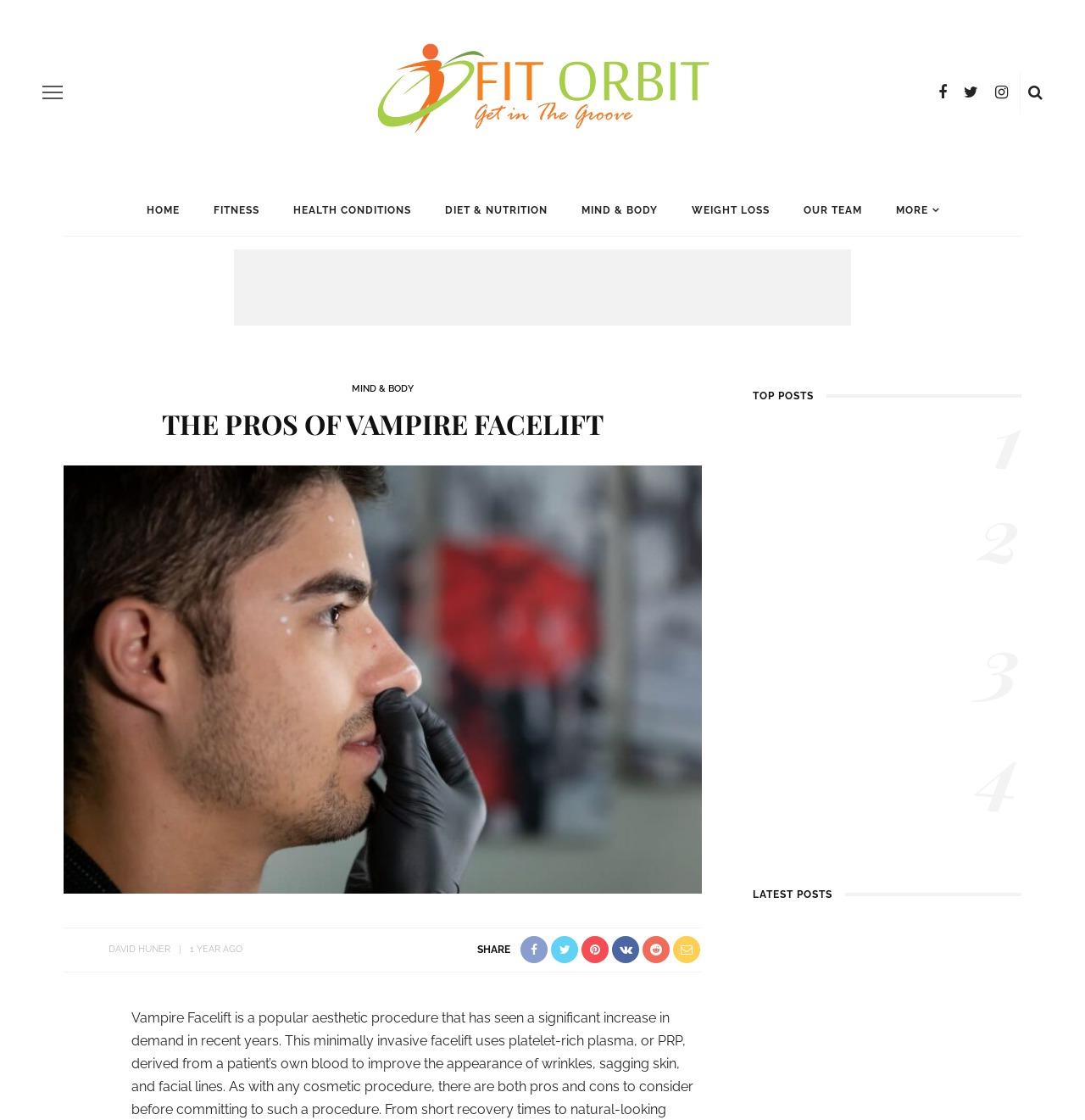Identify the bounding box coordinates necessary to click and complete the given instruction: "Go to the HOME page".

[0.119, 0.165, 0.181, 0.211]